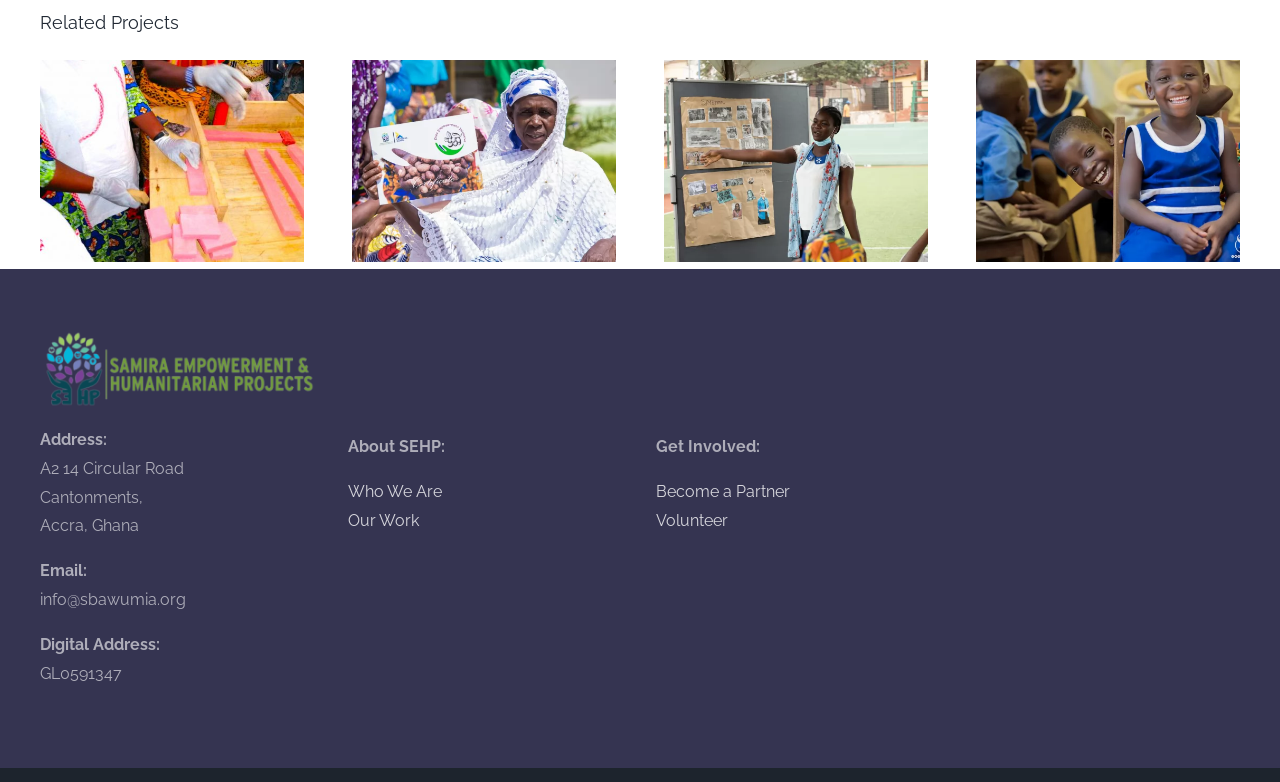Find the UI element described as: "Skills and Entrepreneurial Development Initiative" and predict its bounding box coordinates. Ensure the coordinates are four float numbers between 0 and 1, [left, top, right, bottom].

[0.057, 0.138, 0.212, 0.327]